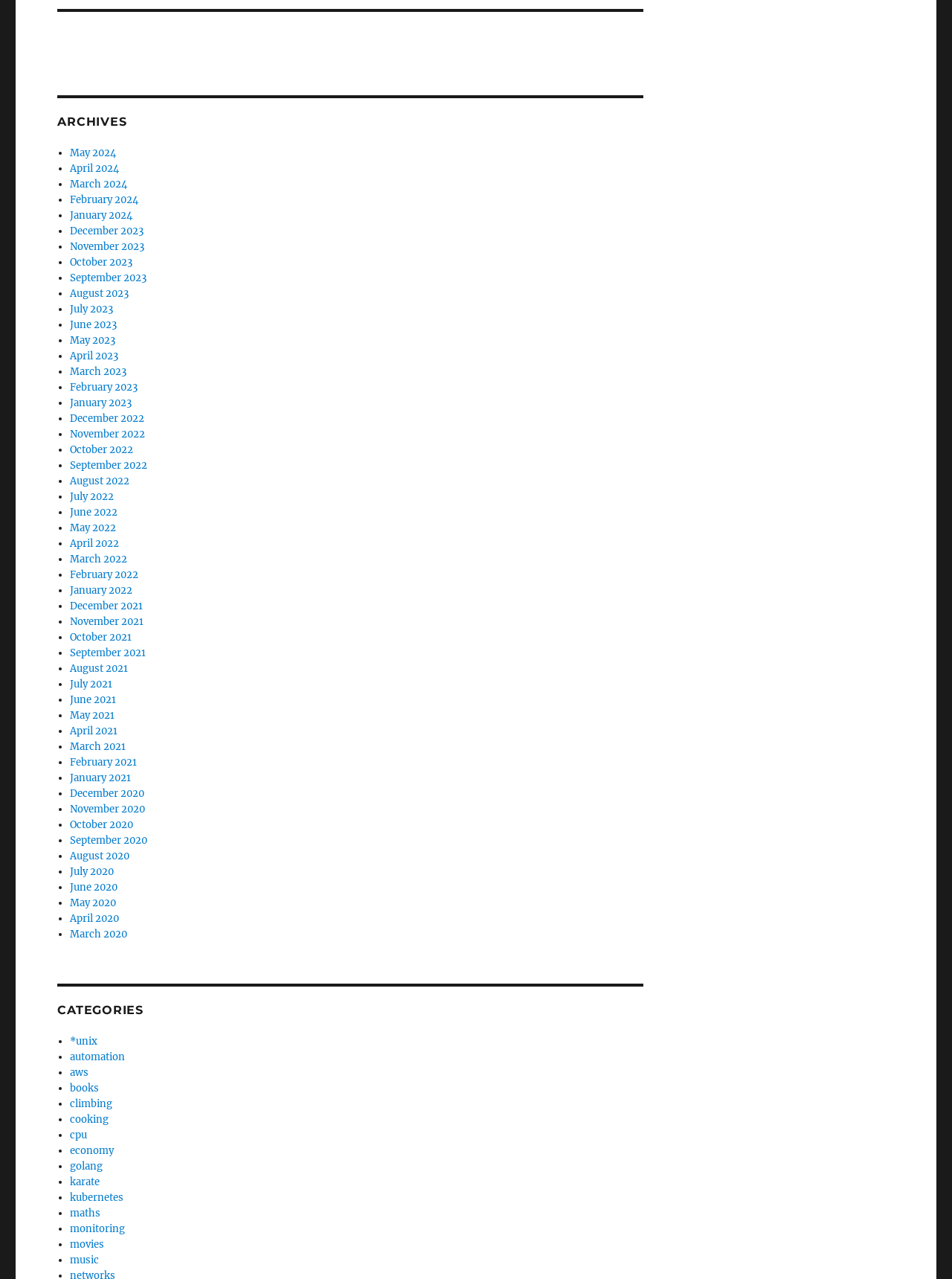Please predict the bounding box coordinates of the element's region where a click is necessary to complete the following instruction: "Click on the HOME link". The coordinates should be represented by four float numbers between 0 and 1, i.e., [left, top, right, bottom].

None